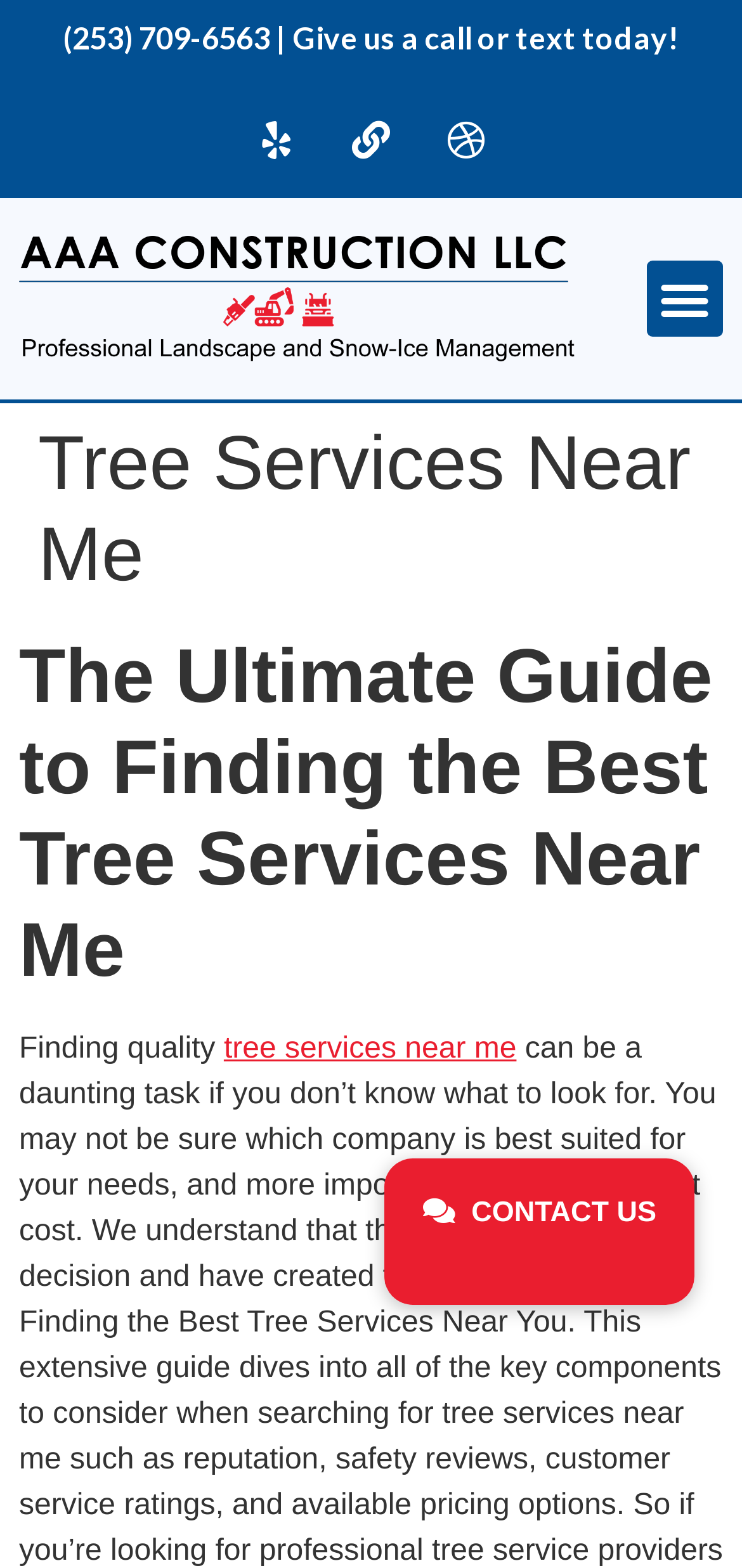What is the text of the second heading on the webpage?
Based on the image content, provide your answer in one word or a short phrase.

The Ultimate Guide to Finding the Best Tree Services Near Me